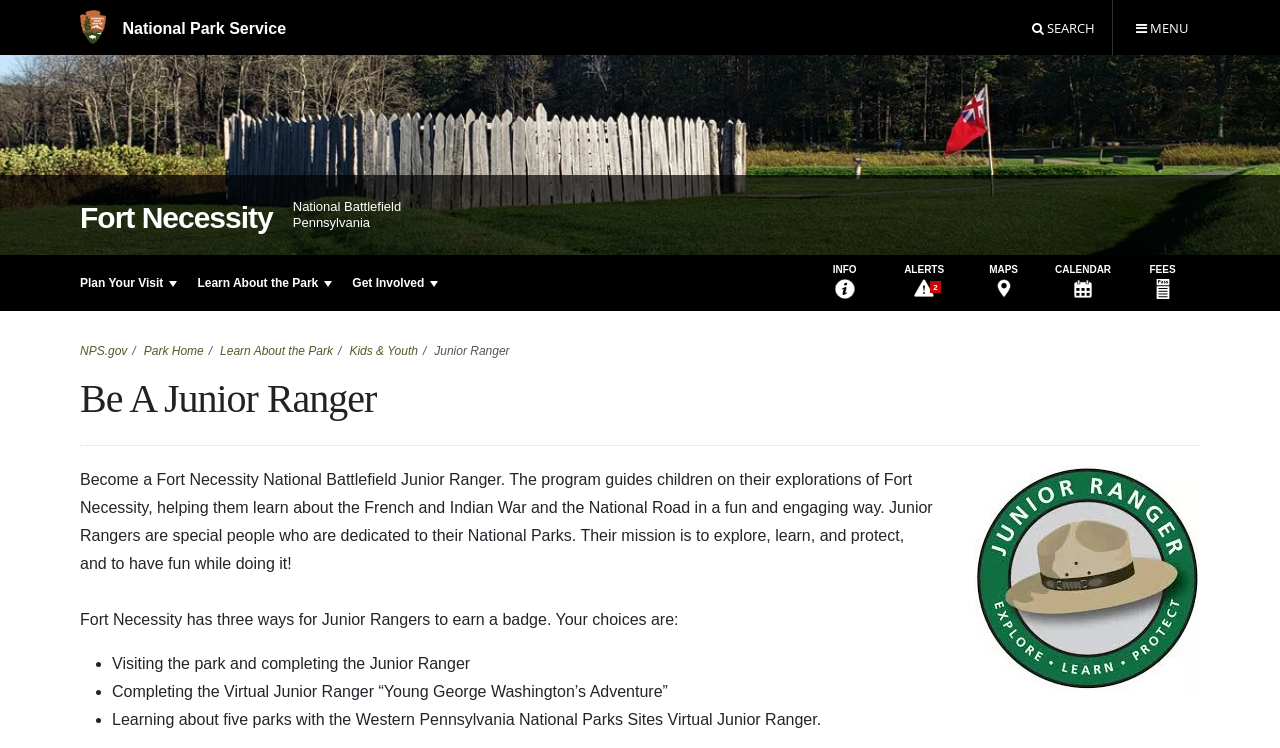Kindly determine the bounding box coordinates for the clickable area to achieve the given instruction: "Visit the Fort Necessity page".

[0.062, 0.273, 0.213, 0.309]